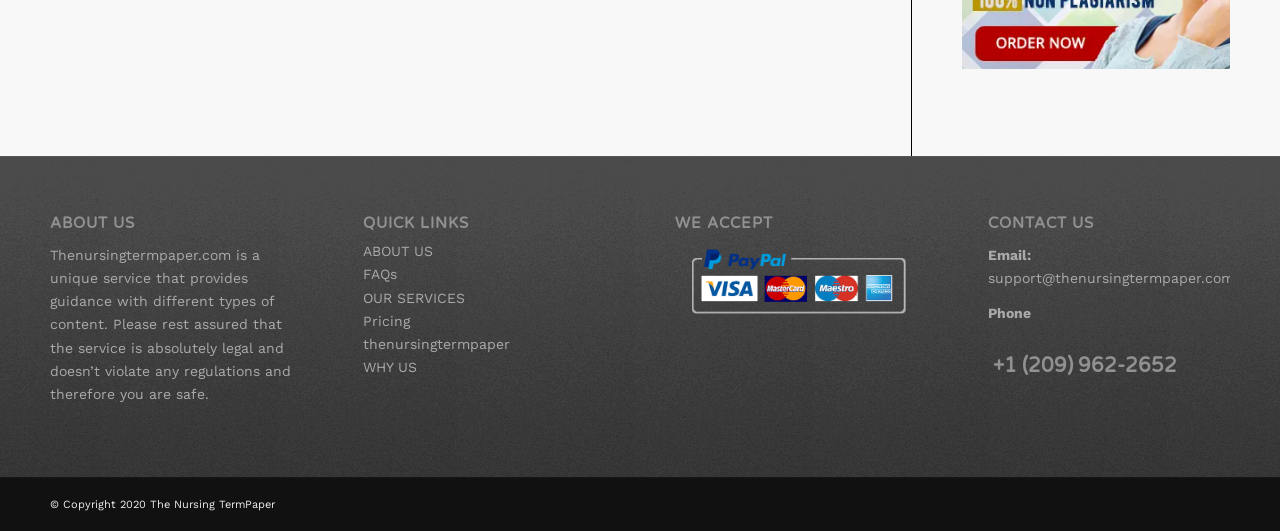Please provide the bounding box coordinates for the element that needs to be clicked to perform the following instruction: "Call us at +1 (209) 962-2652". The coordinates should be given as four float numbers between 0 and 1, i.e., [left, top, right, bottom].

[0.772, 0.669, 0.961, 0.711]